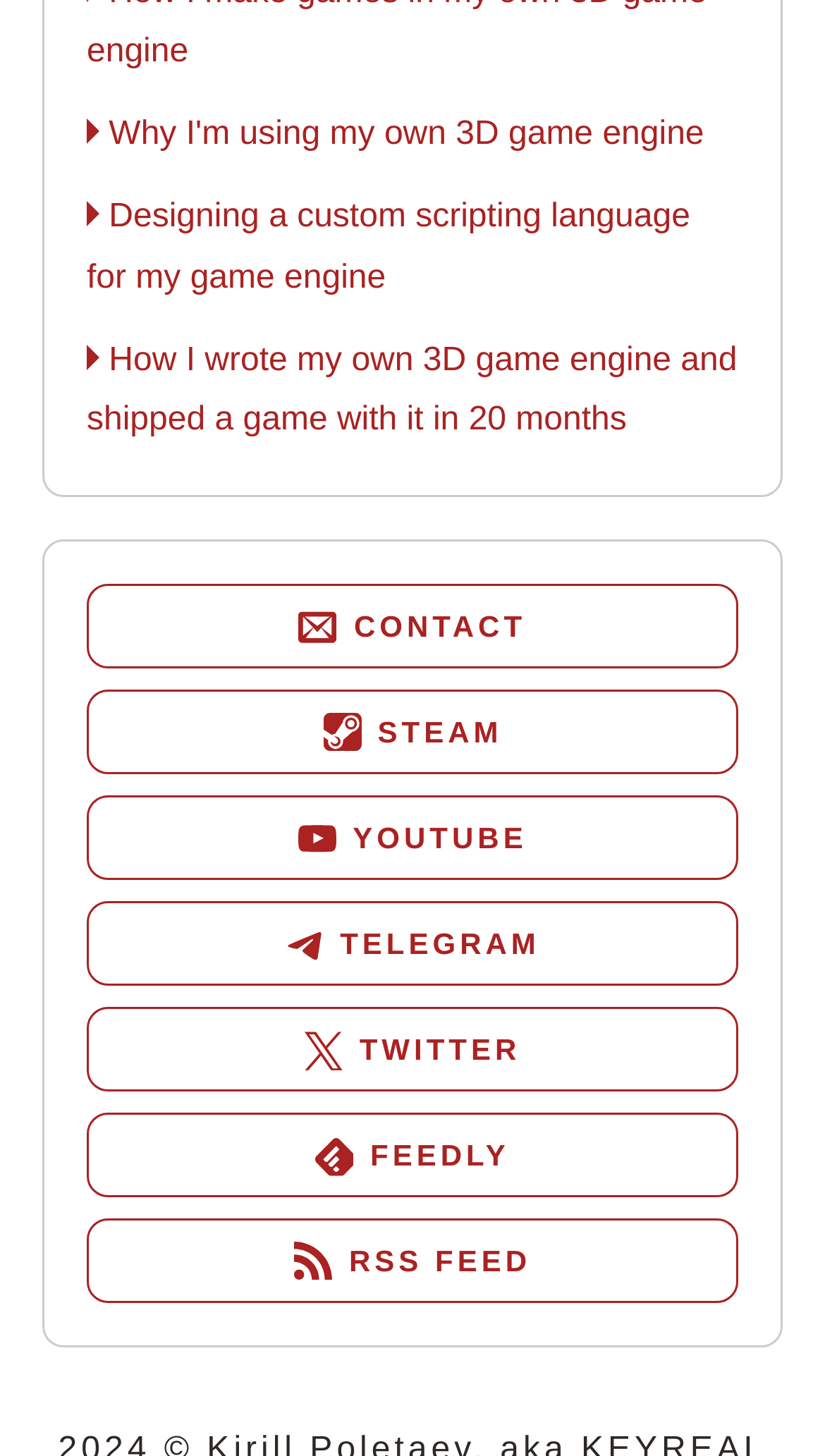Answer the question below with a single word or a brief phrase: 
How many links are on the webpage?

8